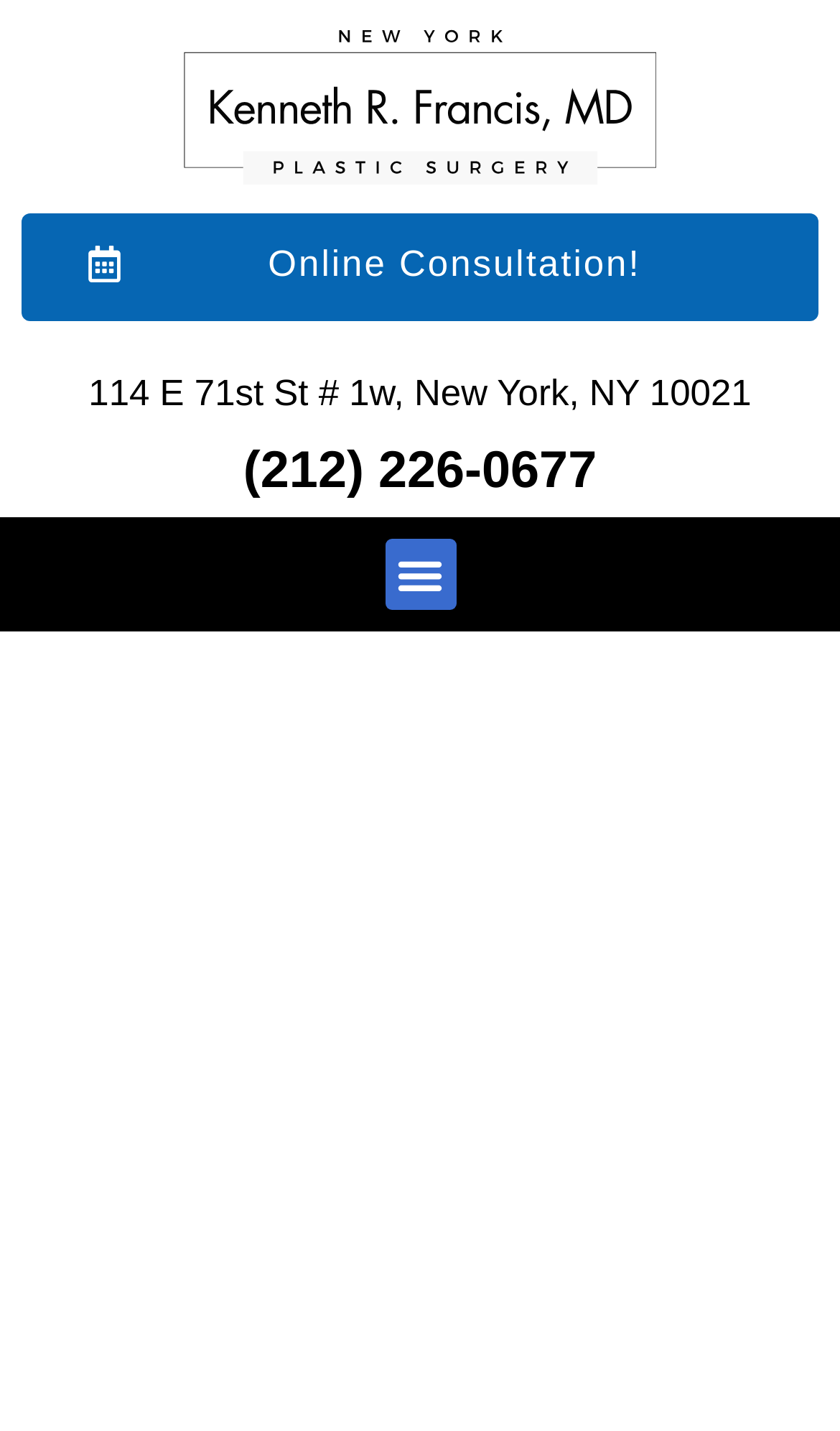What is the doctor's name?
Using the screenshot, give a one-word or short phrase answer.

Kenneth R. Francis